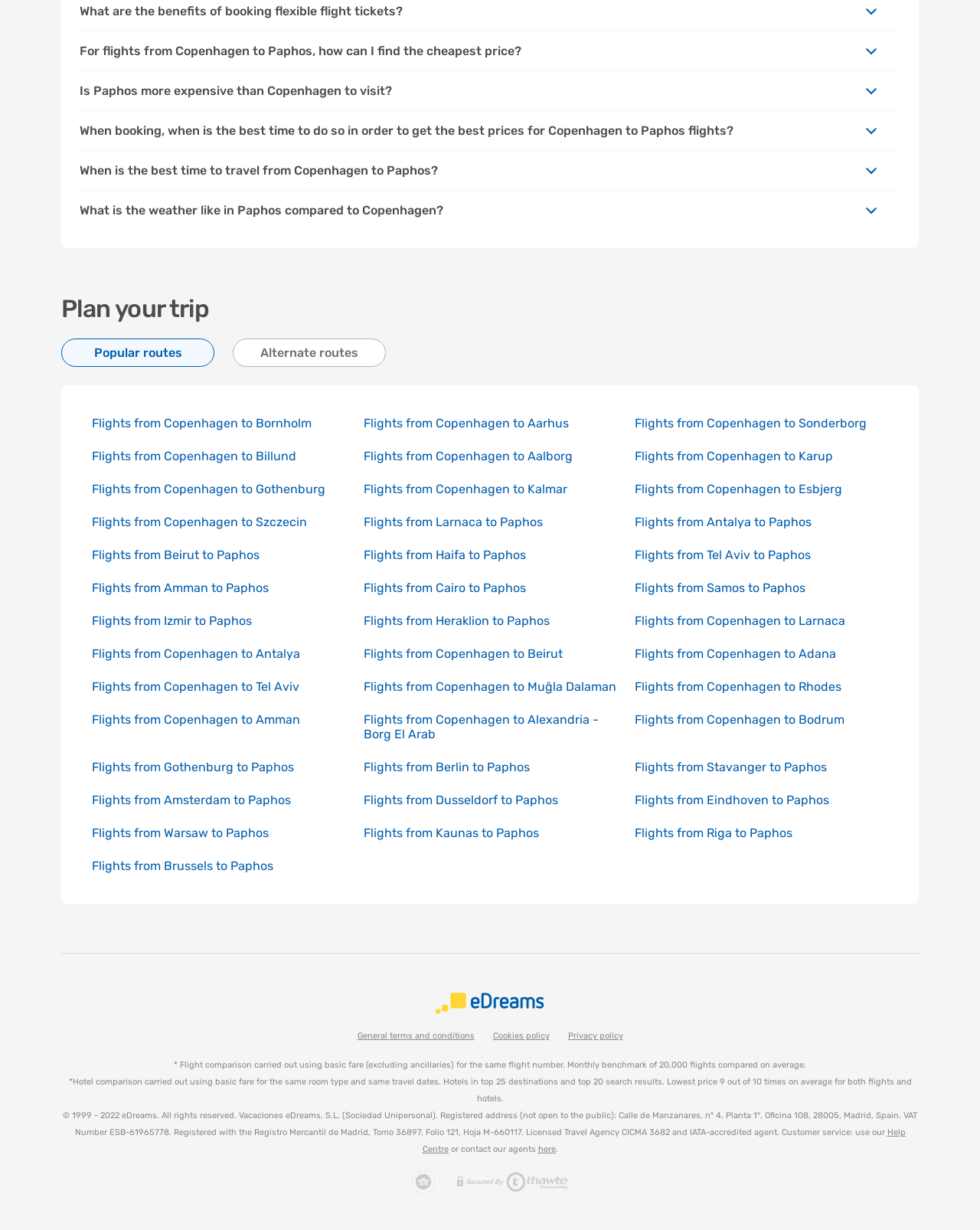Answer the following inquiry with a single word or phrase:
What is the copyright information at the bottom of the webpage?

1999 - 2022 eDreams